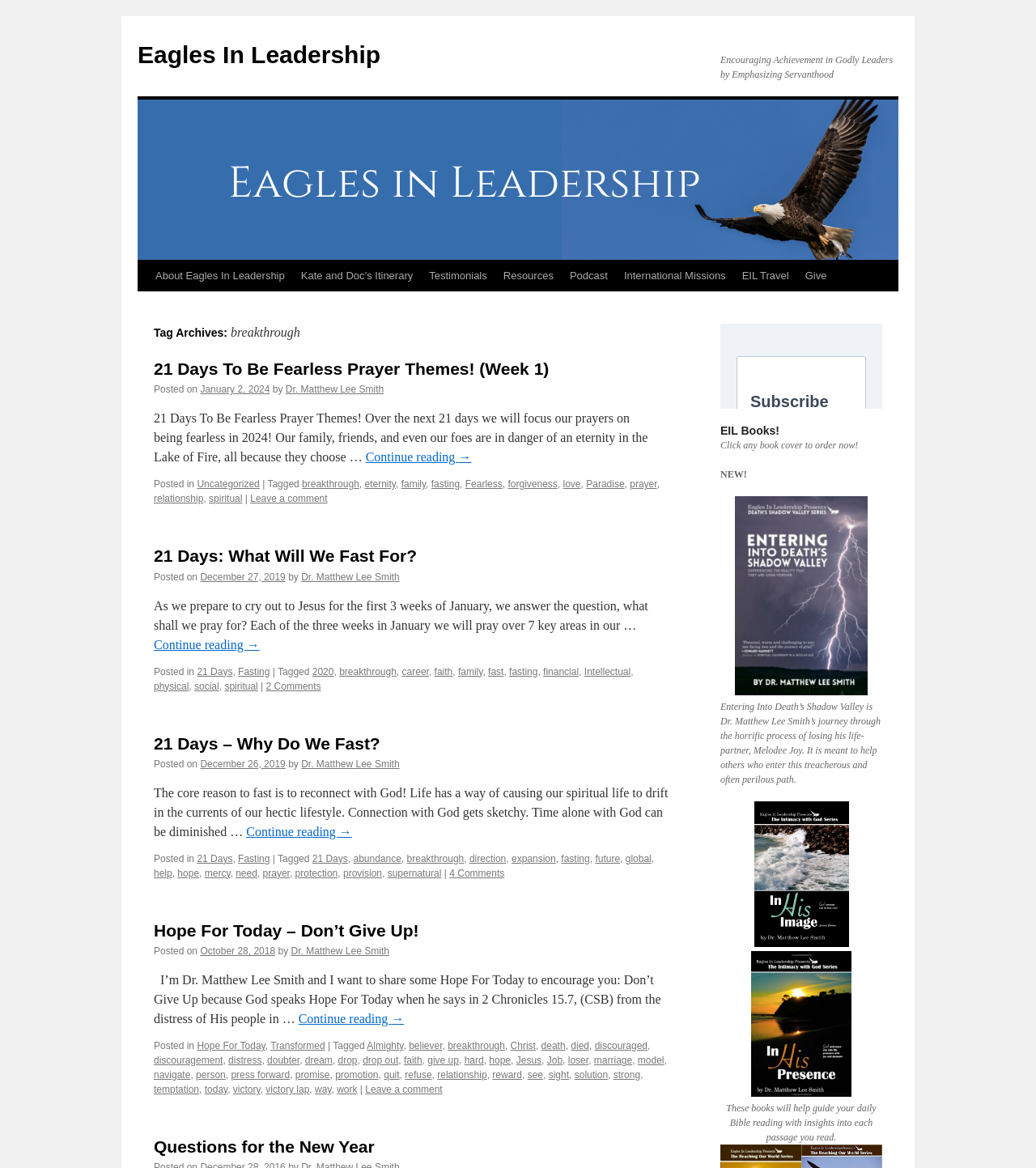What is the name of the author of the first article?
Craft a detailed and extensive response to the question.

I looked at the first article and found the text 'by' followed by a link with the text 'Dr. Matthew Lee Smith'. This indicates that Dr. Matthew Lee Smith is the author of the first article.